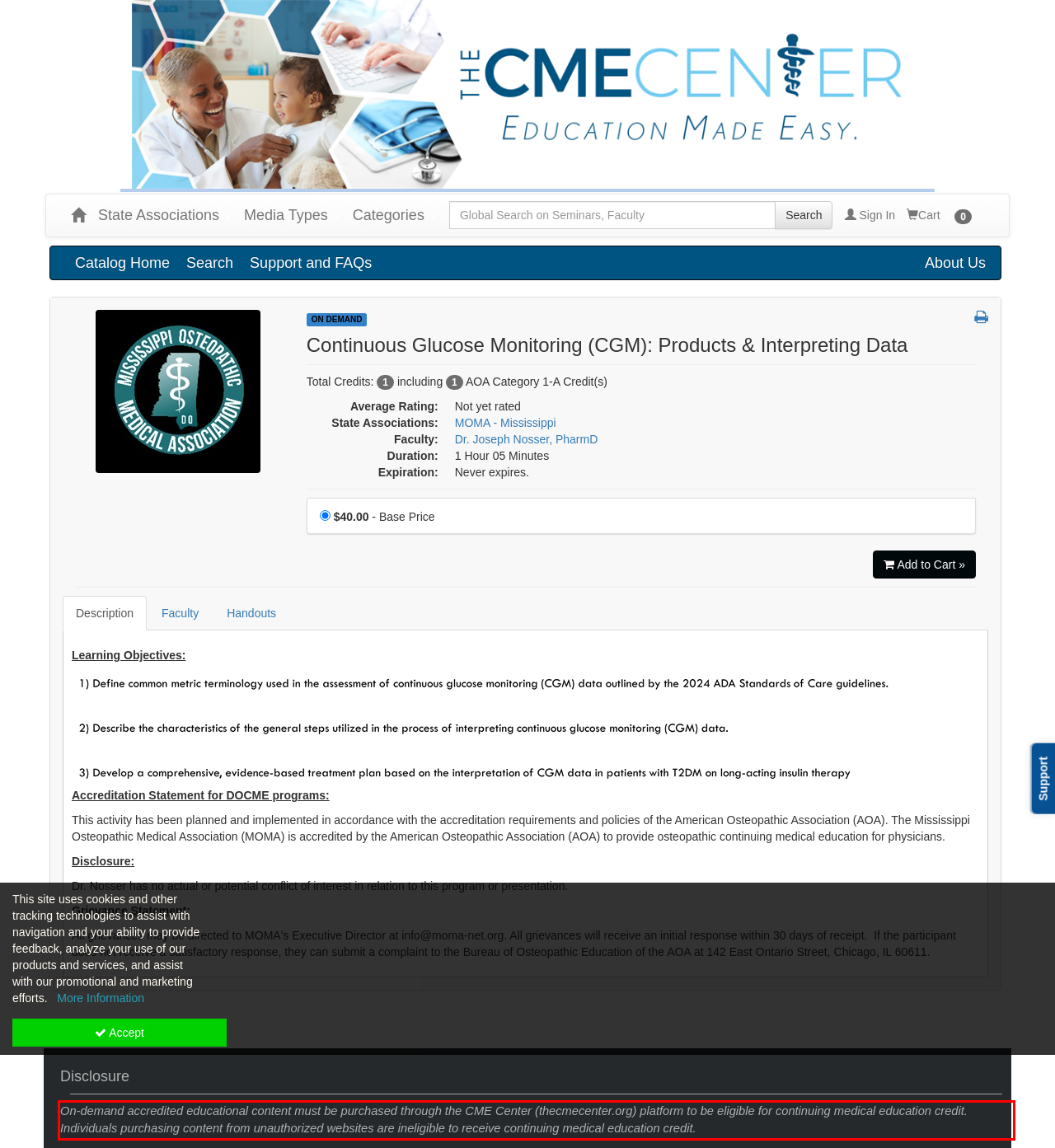You are looking at a screenshot of a webpage with a red rectangle bounding box. Use OCR to identify and extract the text content found inside this red bounding box.

On-demand accredited educational content must be purchased through the CME Center (thecmecenter.org) platform to be eligible for continuing medical education credit. Individuals purchasing content from unauthorized websites are ineligible to receive continuing medical education credit.